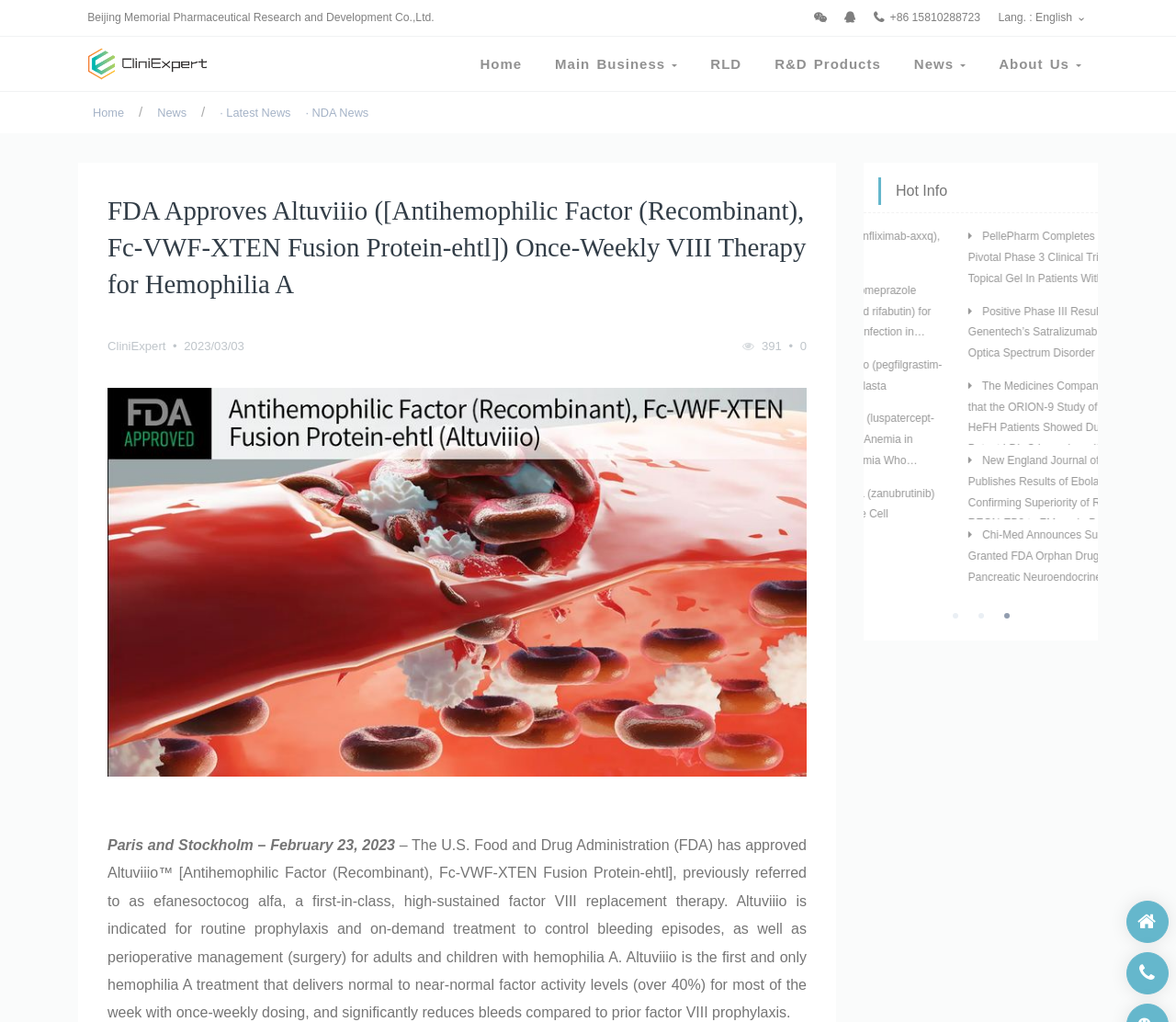What is the main topic of the webpage?
Refer to the screenshot and answer in one word or phrase.

FDA approval of Altuviiio